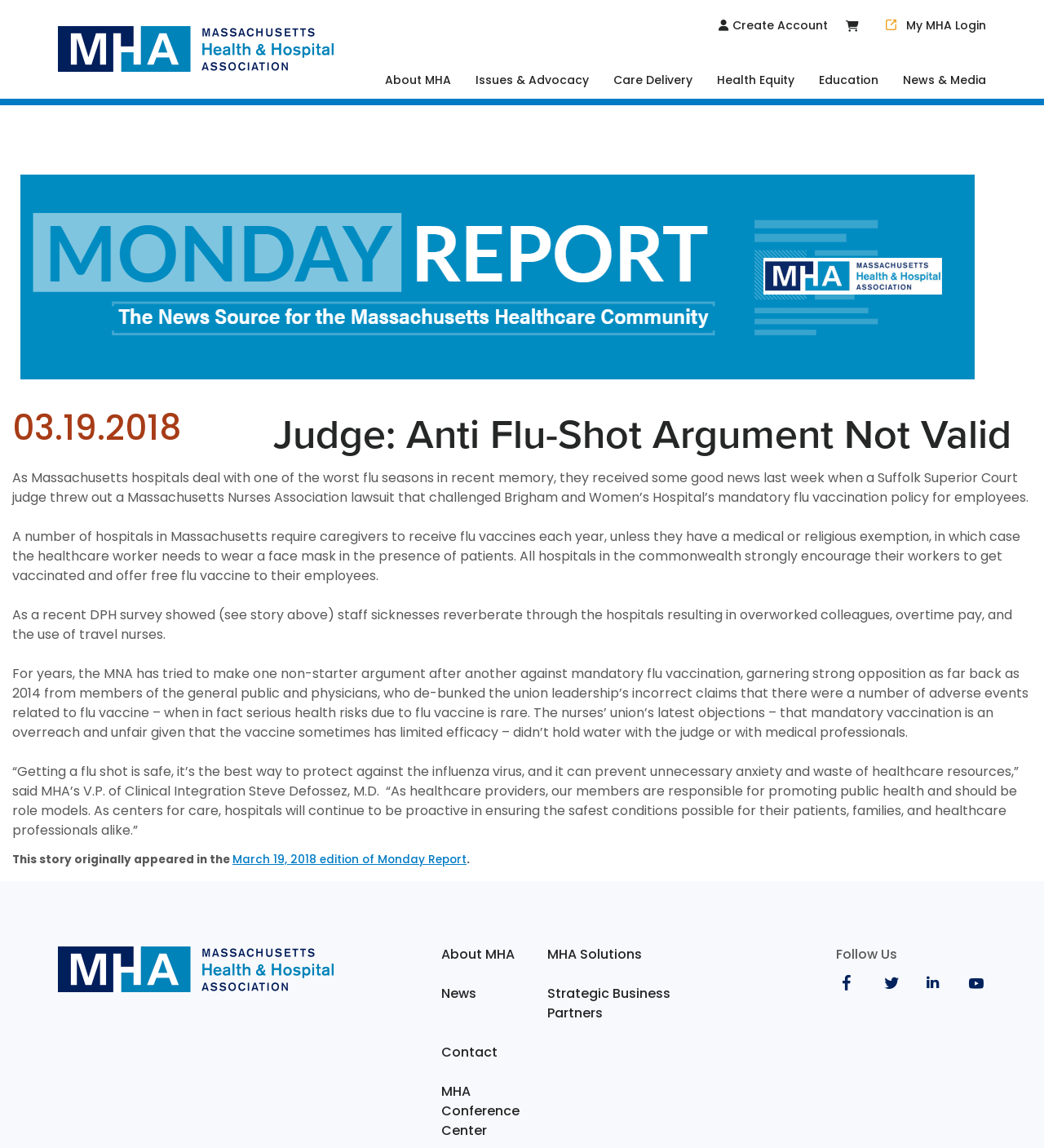Identify the bounding box coordinates of the clickable region required to complete the instruction: "Go to MHA homepage". The coordinates should be given as four float numbers within the range of 0 and 1, i.e., [left, top, right, bottom].

[0.056, 0.023, 0.32, 0.074]